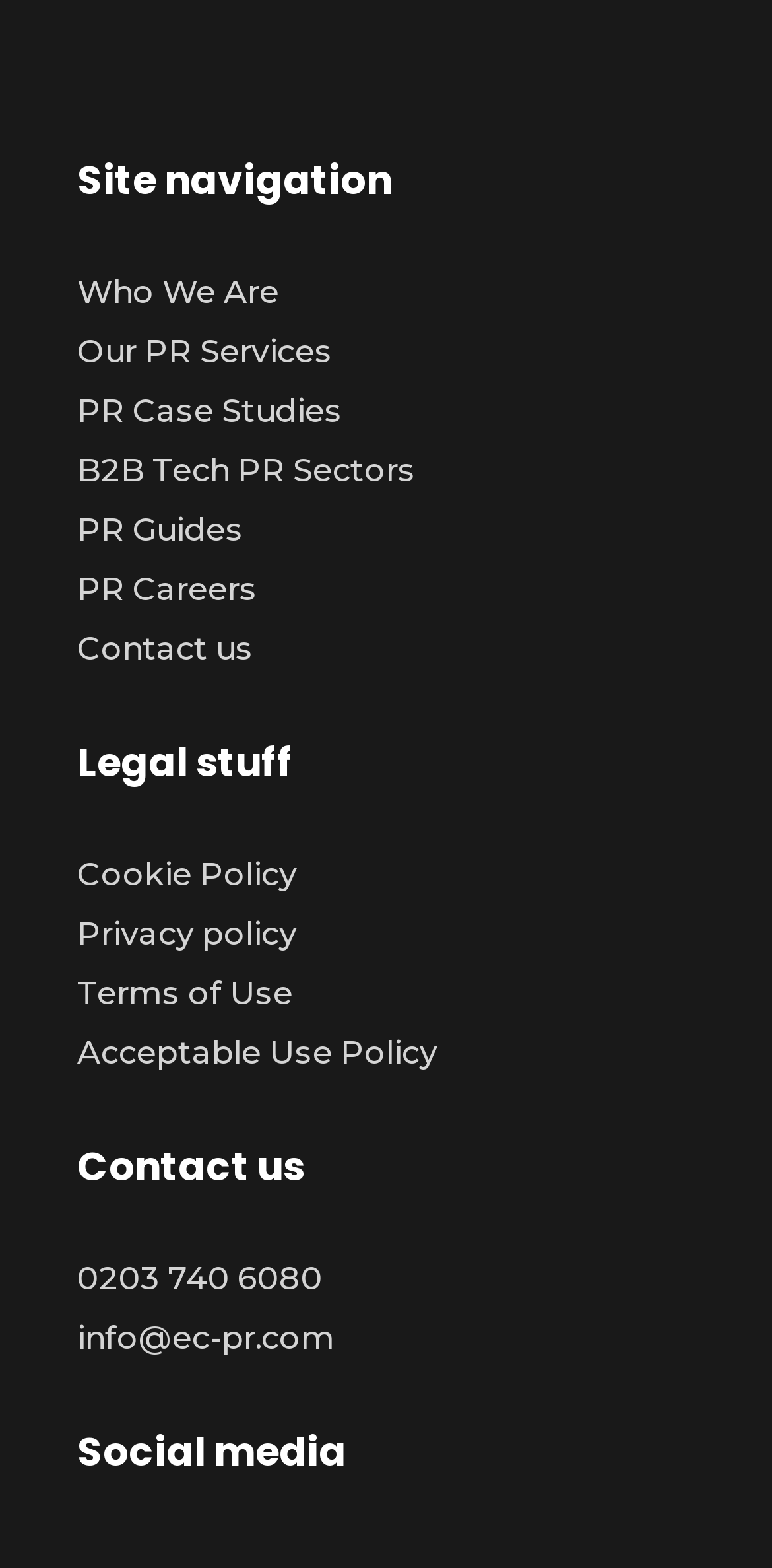Respond to the question below with a single word or phrase:
What is the last link in the legal stuff section?

Acceptable Use Policy